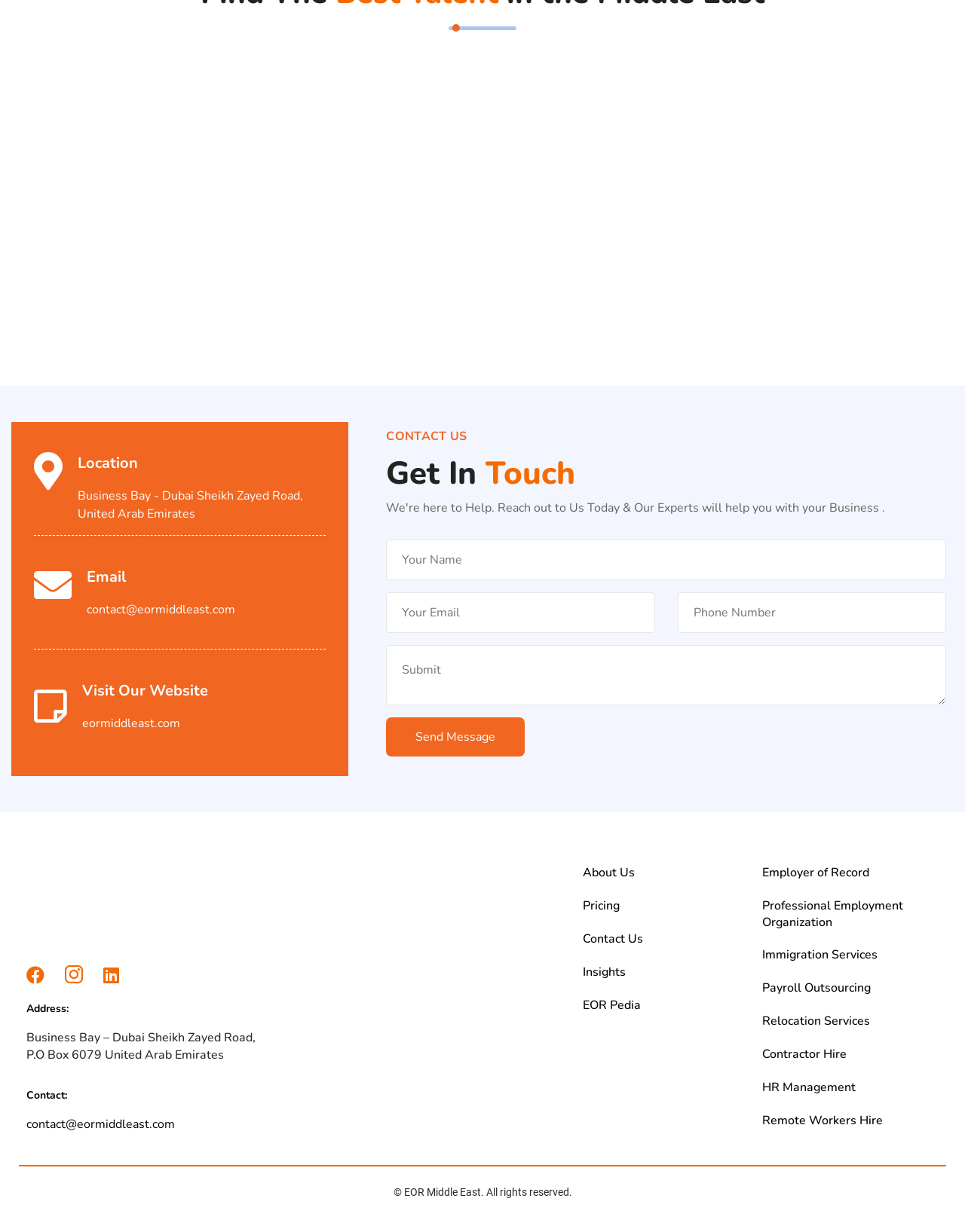What is the purpose of the 'Get In Touch' section?
Please answer the question with a detailed response using the information from the screenshot.

I found the answer by looking at the heading element with the content 'Get In Touch' which is located at [0.4, 0.37, 0.98, 0.4]. Below this heading, there are several text boxes and a button to send a message. This suggests that the purpose of this section is to contact the business.